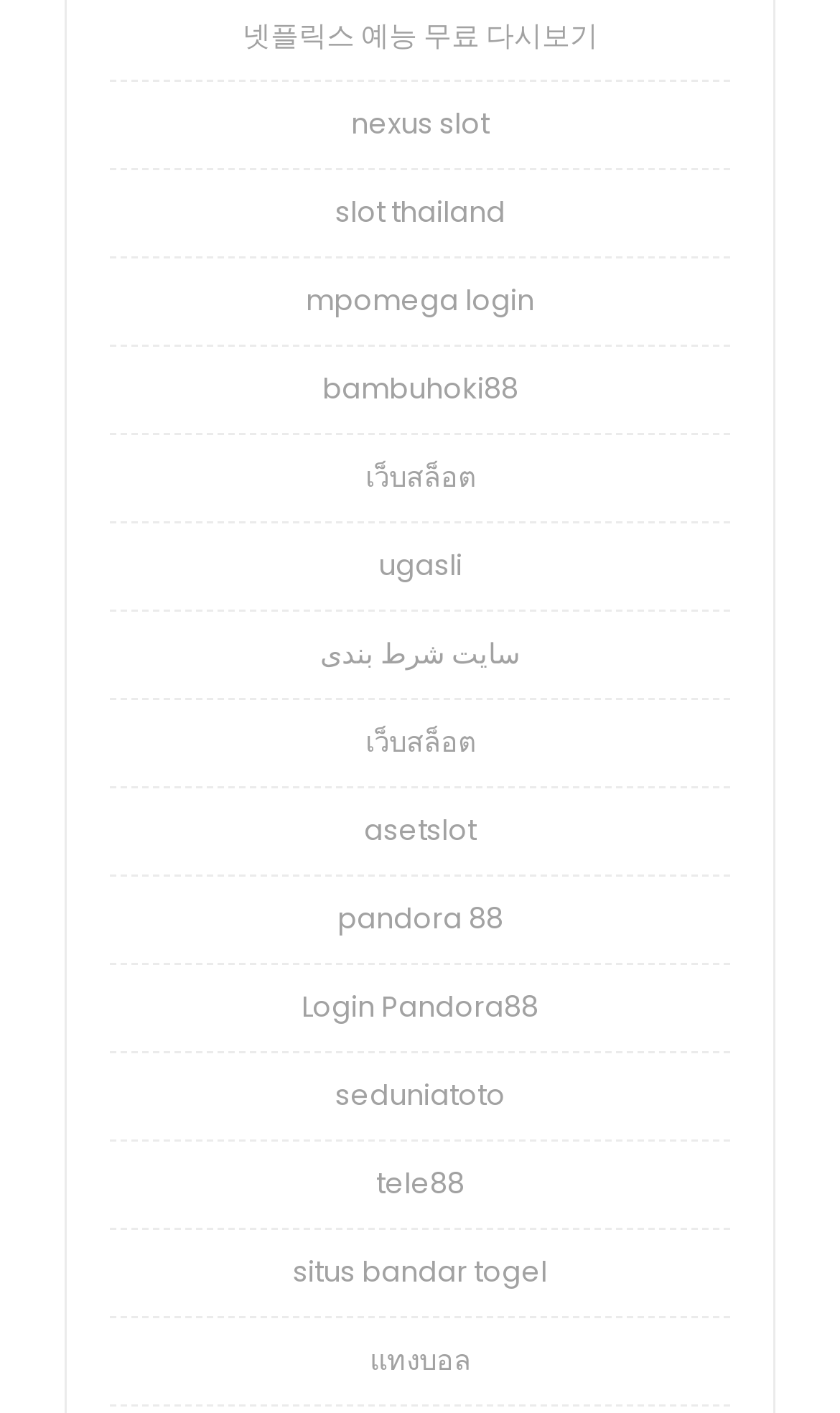Return the bounding box coordinates of the UI element that corresponds to this description: "넷플릭스 예능 무료 다시보기". The coordinates must be given as four float numbers in the range of 0 and 1, [left, top, right, bottom].

[0.288, 0.011, 0.712, 0.04]